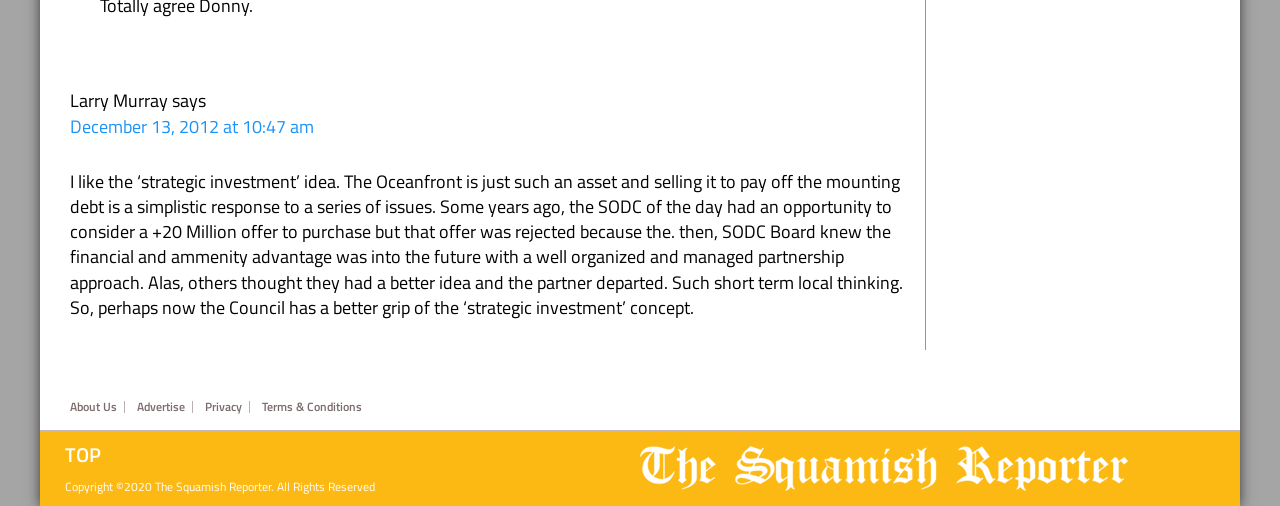For the following element description, predict the bounding box coordinates in the format (top-left x, top-left y, bottom-right x, bottom-right y). All values should be floating point numbers between 0 and 1. Description: Digibinning – A First Attempt

None